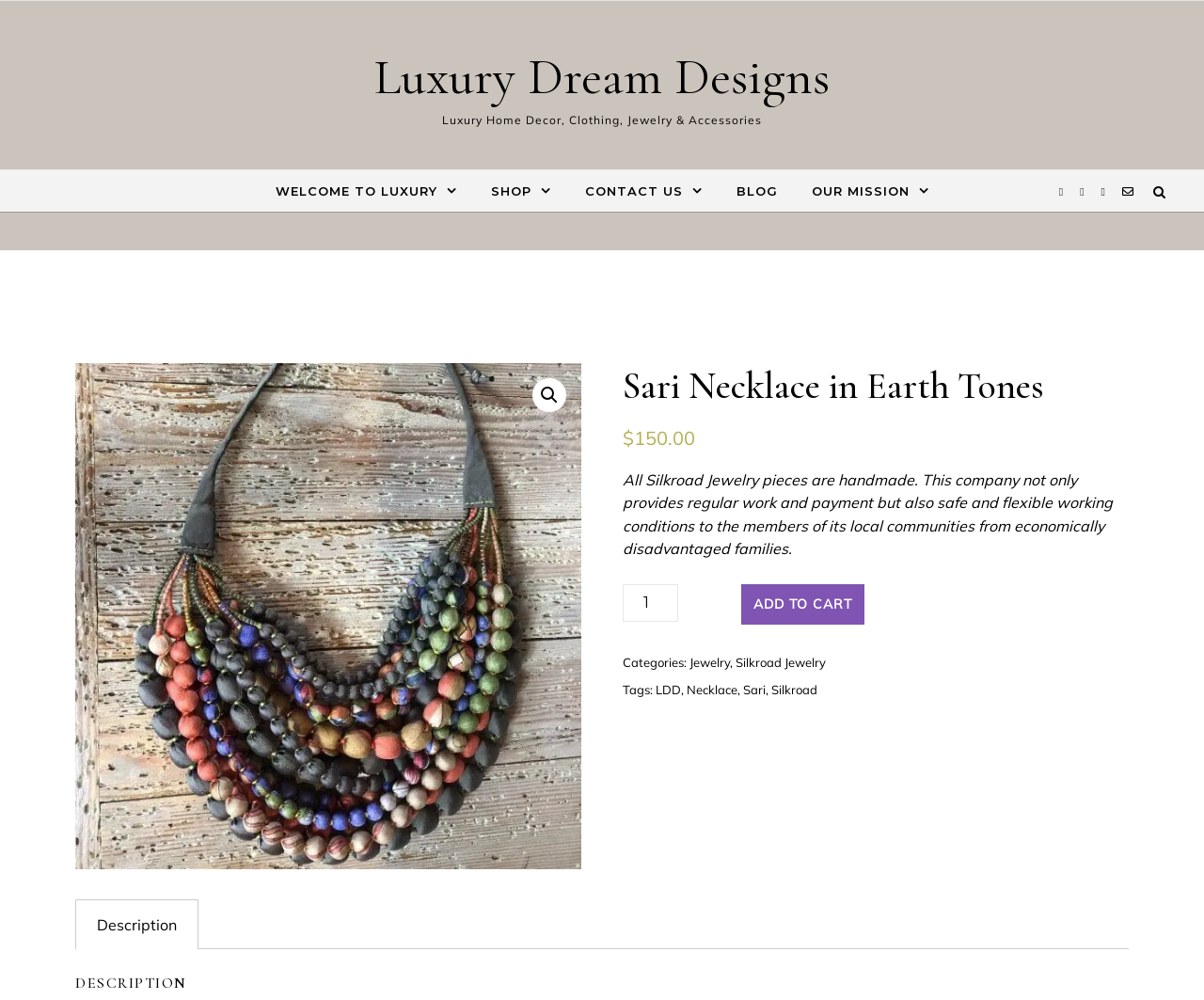What is the price of the Sari Necklace?
Could you answer the question in a detailed manner, providing as much information as possible?

The price of the Sari Necklace can be found in the product details section, where it is listed as '$150.00'.